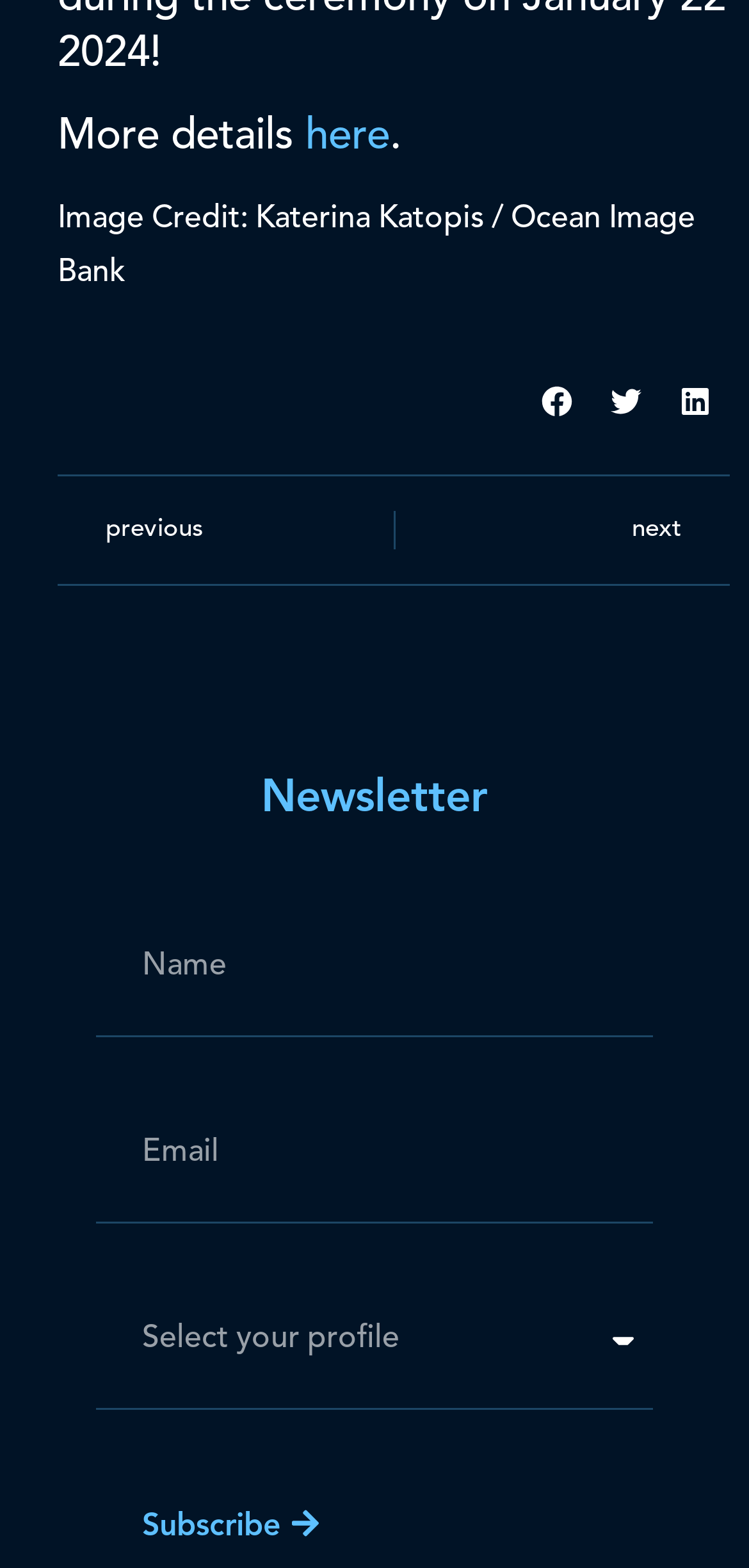Please locate the bounding box coordinates for the element that should be clicked to achieve the following instruction: "Select a profile". Ensure the coordinates are given as four float numbers between 0 and 1, i.e., [left, top, right, bottom].

[0.128, 0.811, 0.872, 0.899]